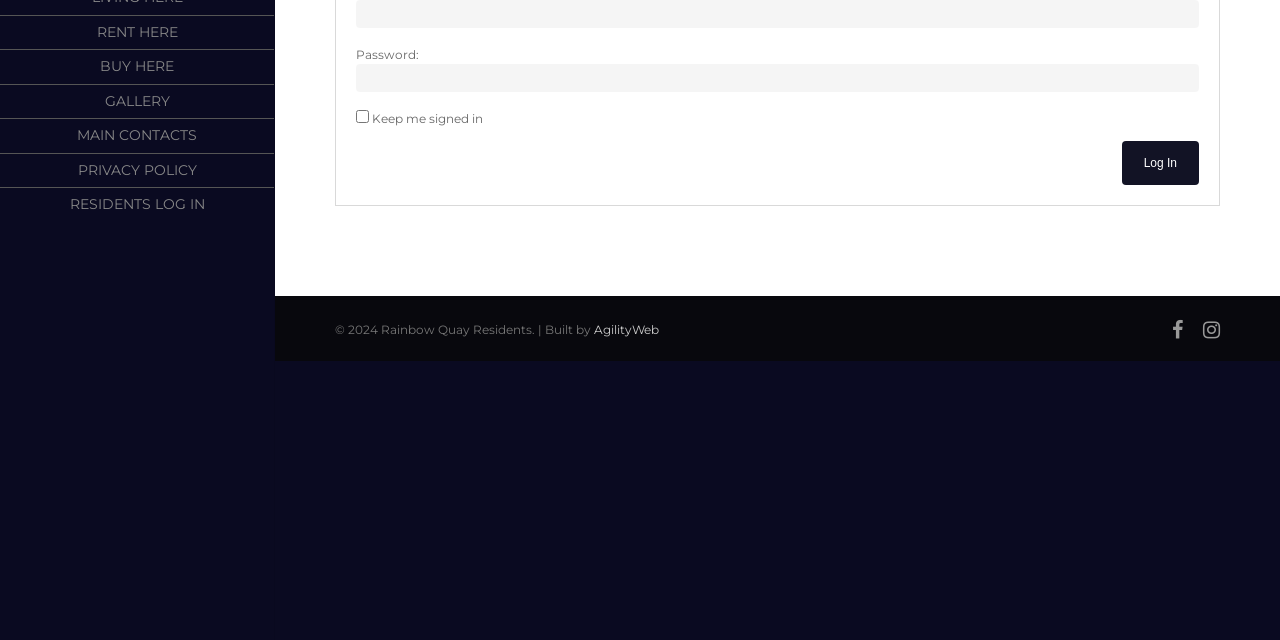Based on the element description "> Desktop Version", predict the bounding box coordinates of the UI element.

None